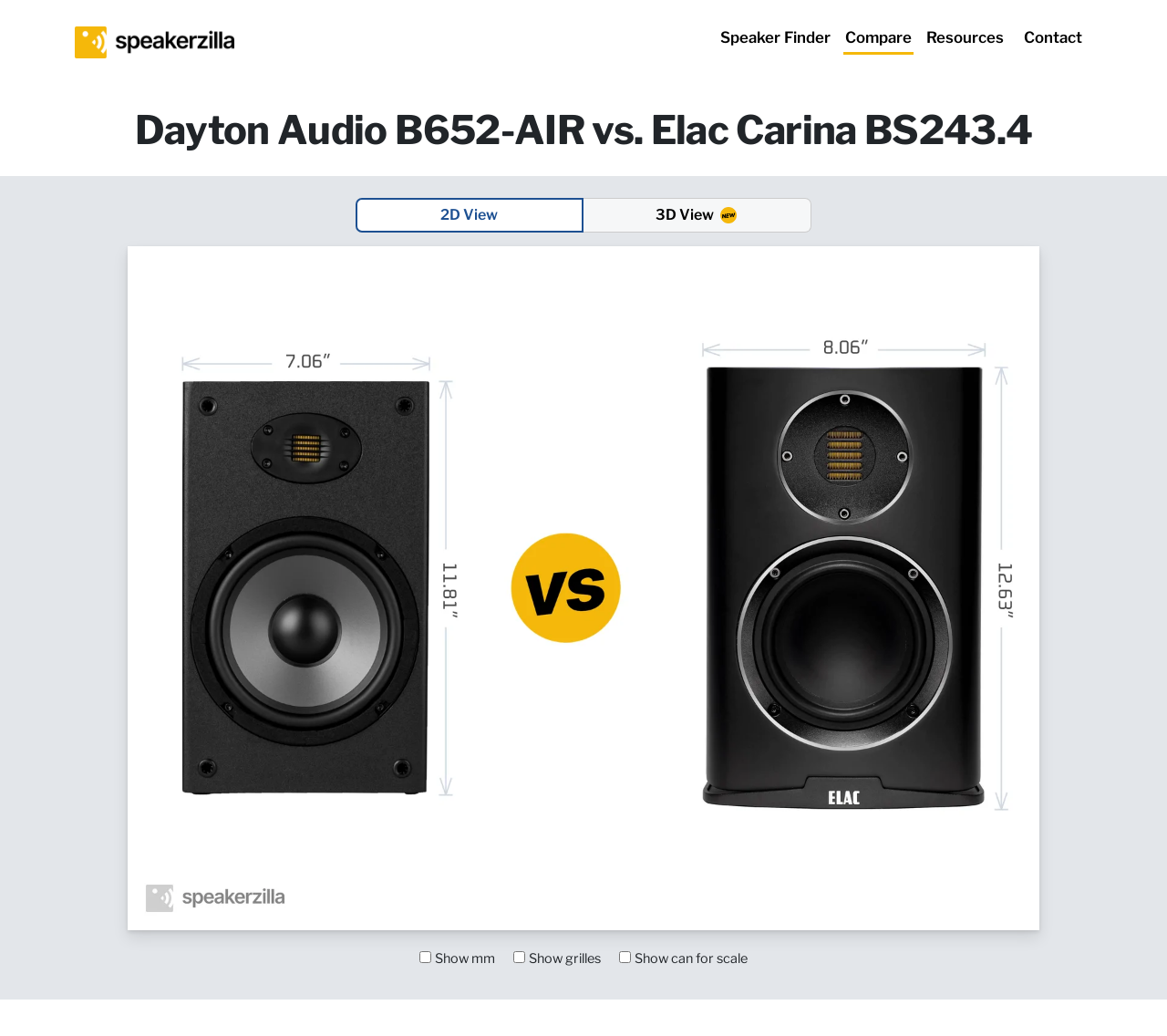Please respond in a single word or phrase: 
What type of products are being compared?

Bookshelf Speakers